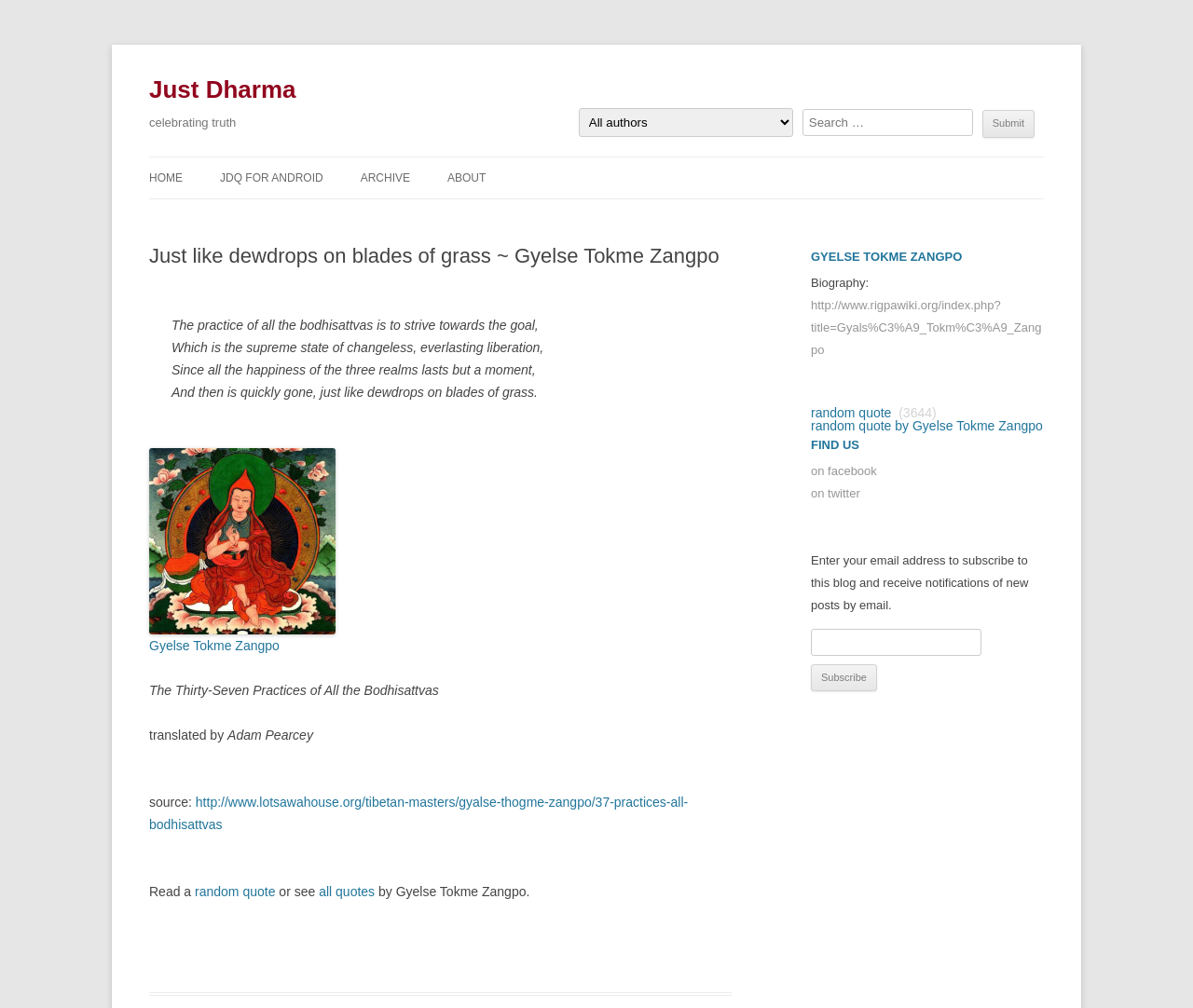What is the name of the person mentioned in the biography section?
Identify the answer in the screenshot and reply with a single word or phrase.

Gyalse Tokme Zangpo